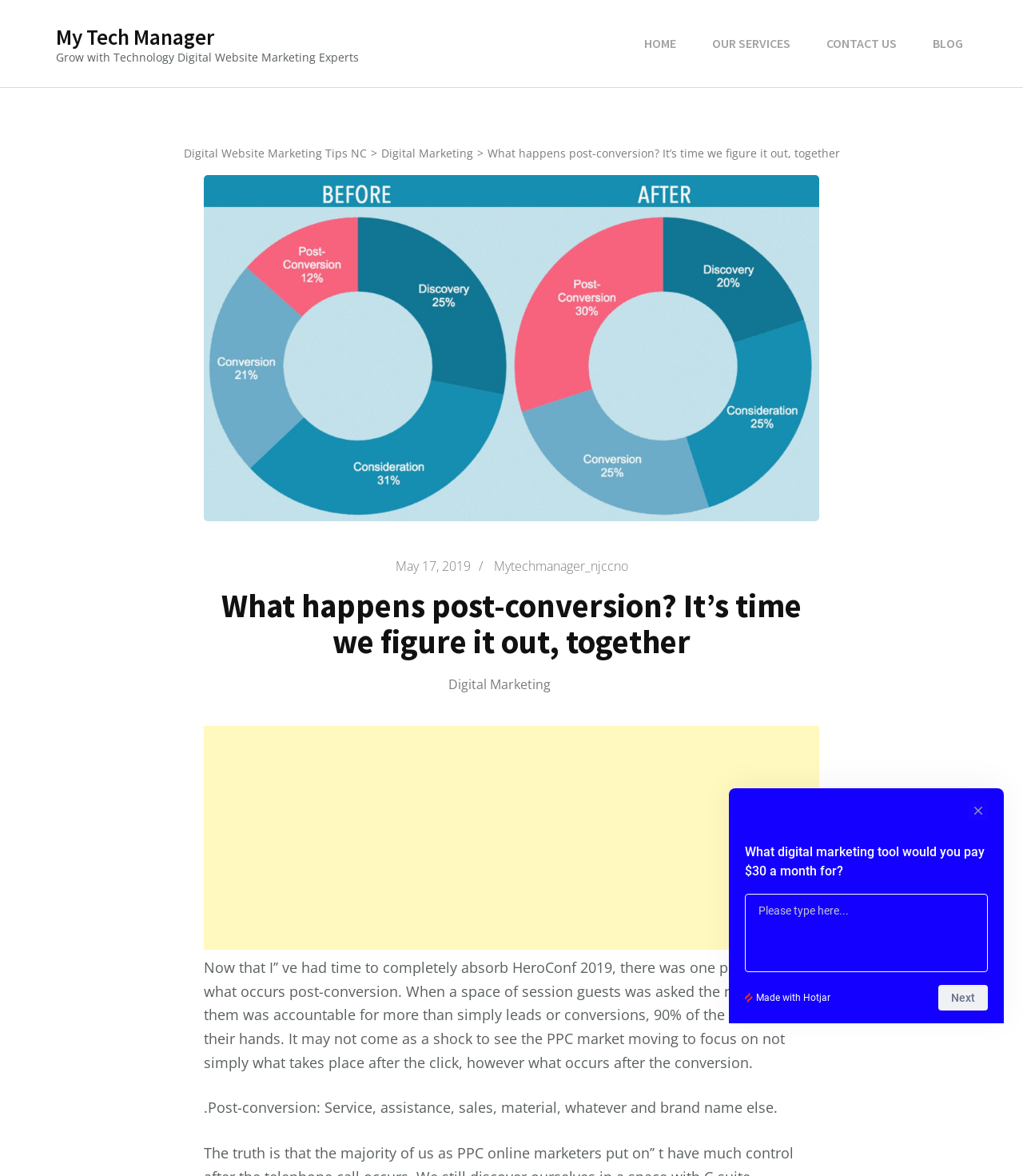Extract the bounding box coordinates for the UI element described by the text: "Blog". The coordinates should be in the form of [left, top, right, bottom] with values between 0 and 1.

[0.908, 0.027, 0.945, 0.047]